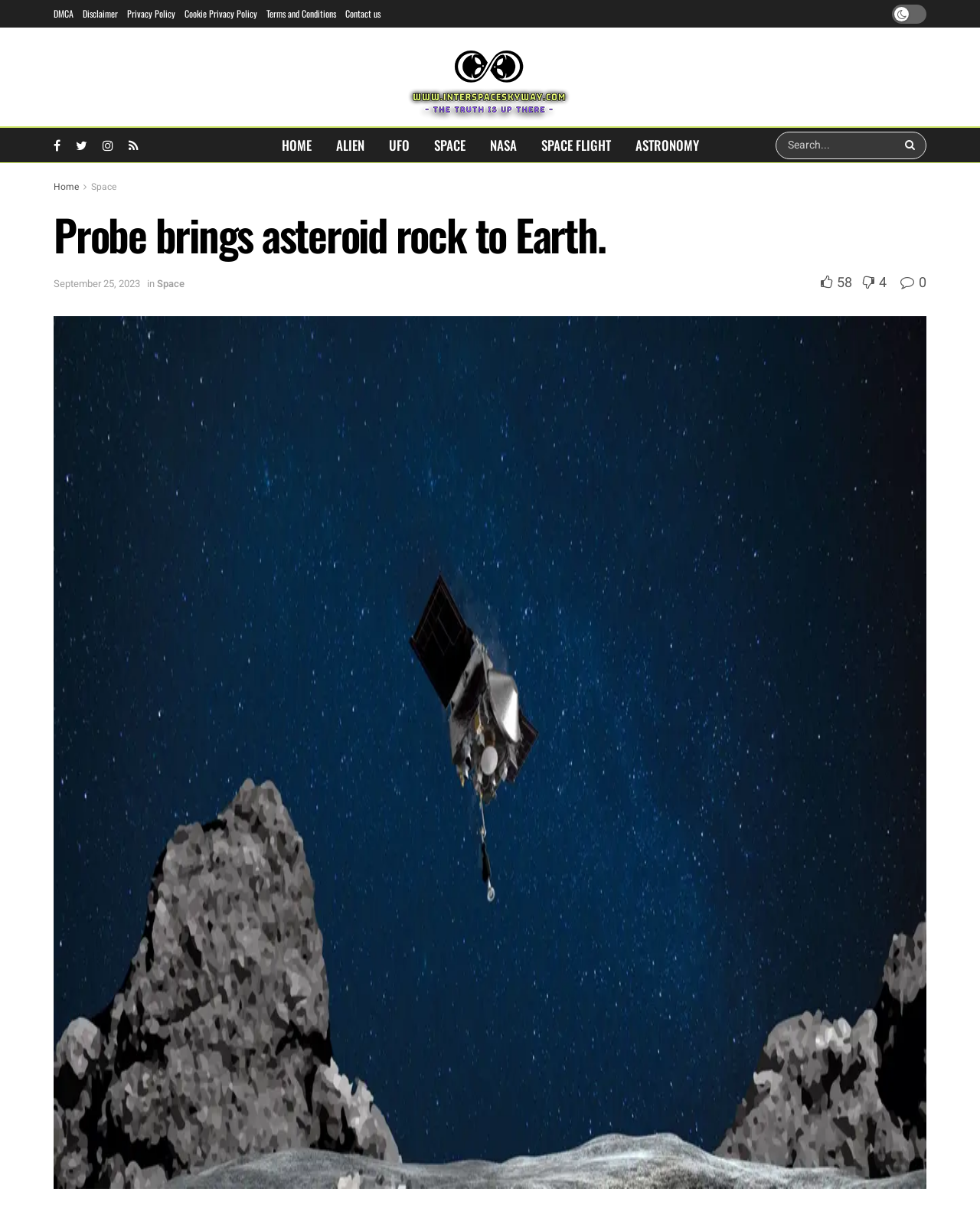Please locate the bounding box coordinates of the element's region that needs to be clicked to follow the instruction: "Go to the Home page". The bounding box coordinates should be provided as four float numbers between 0 and 1, i.e., [left, top, right, bottom].

[0.275, 0.106, 0.33, 0.134]